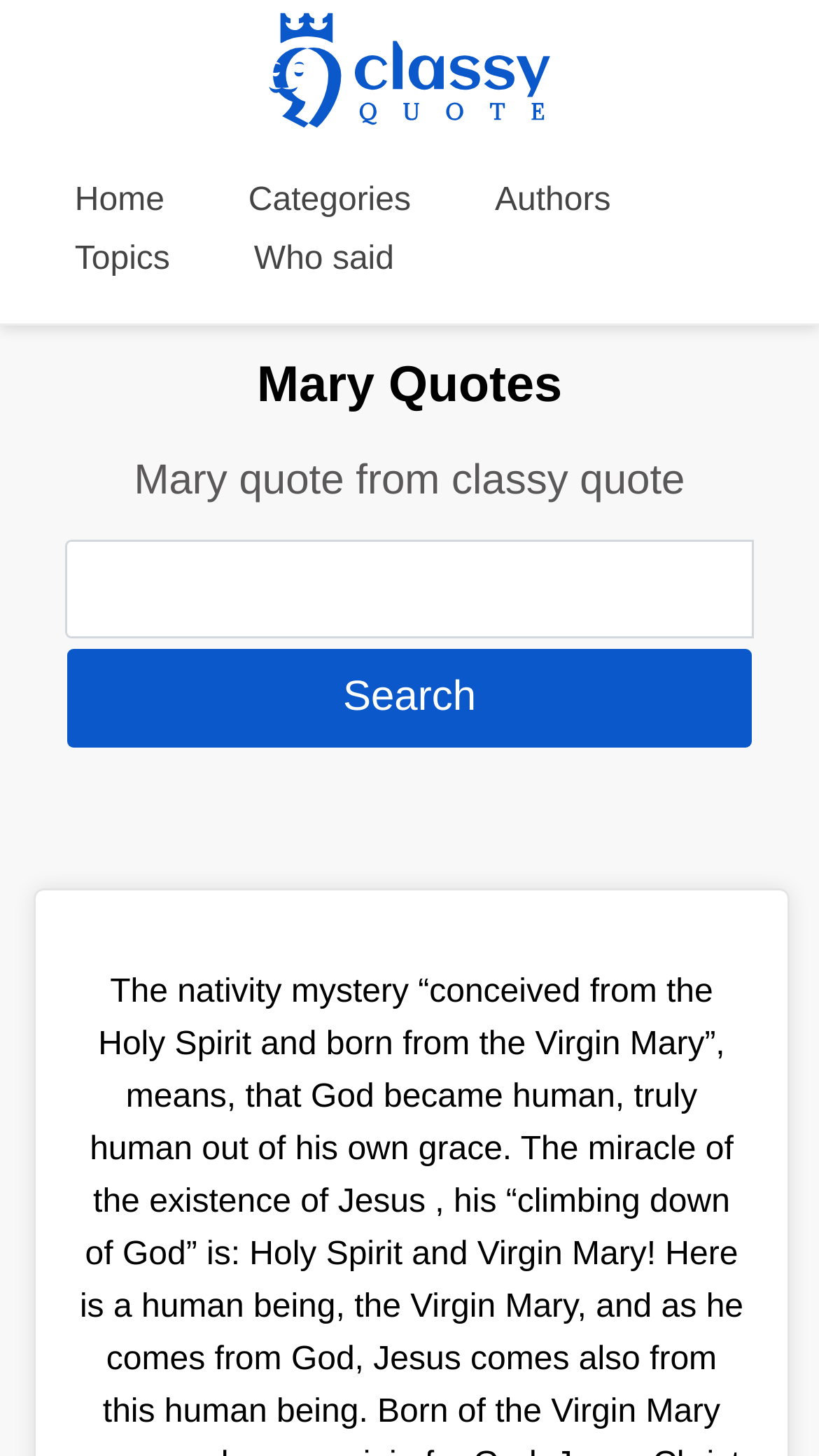What is the name of the quote author?
Answer the question with a detailed explanation, including all necessary information.

The quote author's name is mentioned in the heading 'Mary Quotes' and also in the subheading 'Mary quote from classy quote'.